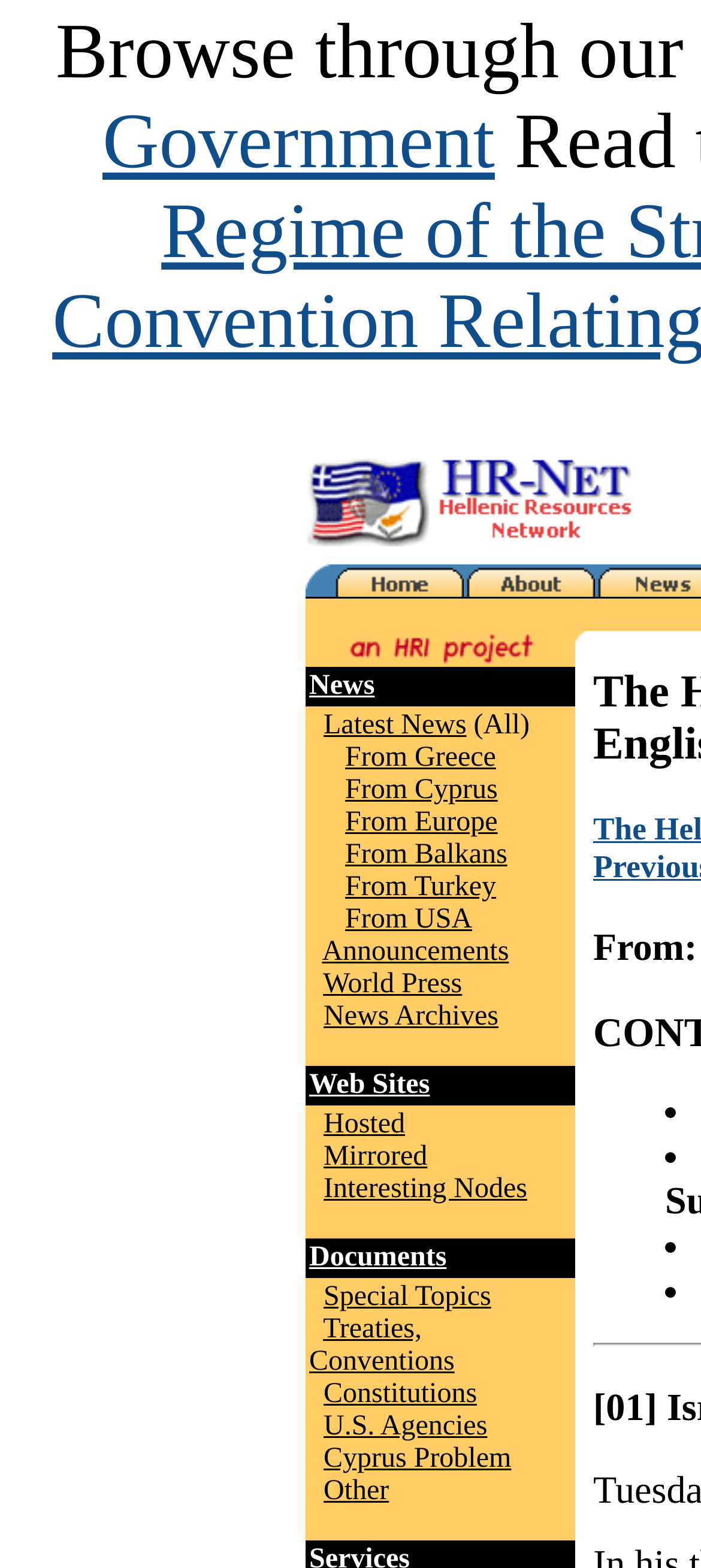Provide a brief response to the question below using one word or phrase:
What is the purpose of the 'Hosted' link?

To access hosted websites